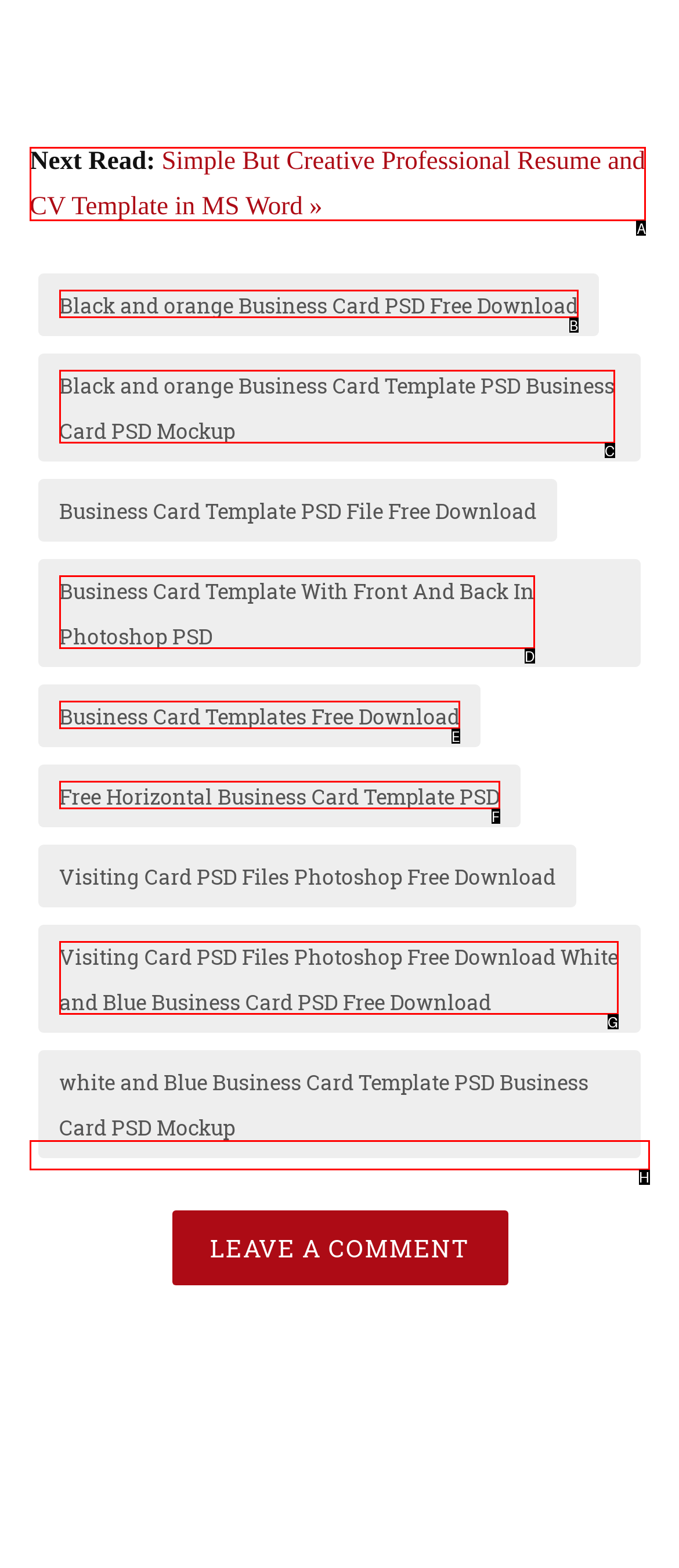Select the letter of the option that should be clicked to achieve the specified task: Read the next article about 'Simple But Creative Professional Resume and CV Template in MS Word'. Respond with just the letter.

A